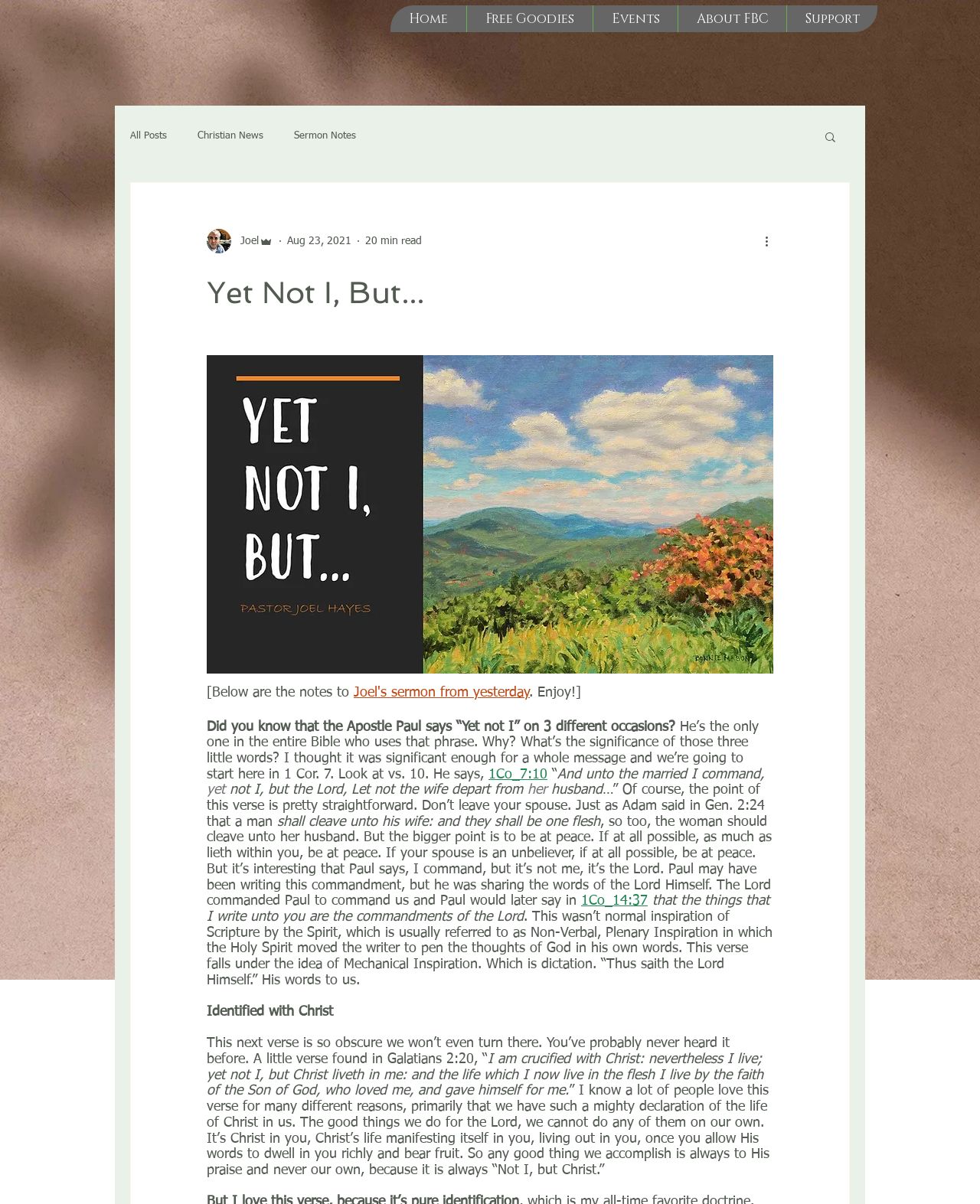Locate the primary heading on the webpage and return its text.

  Fellowship Bible Church   